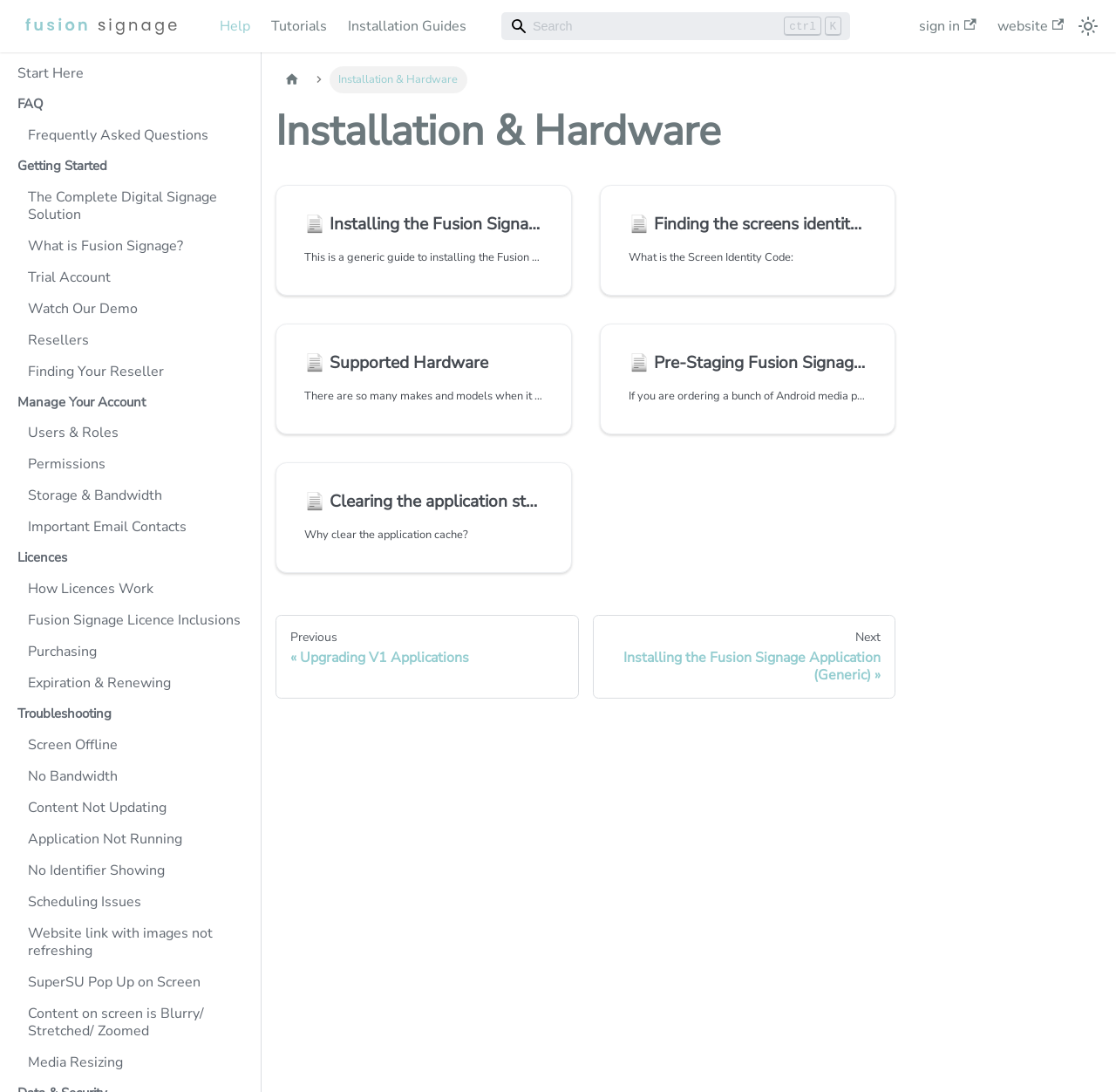Find and indicate the bounding box coordinates of the region you should select to follow the given instruction: "Search for something".

[0.449, 0.011, 0.762, 0.037]